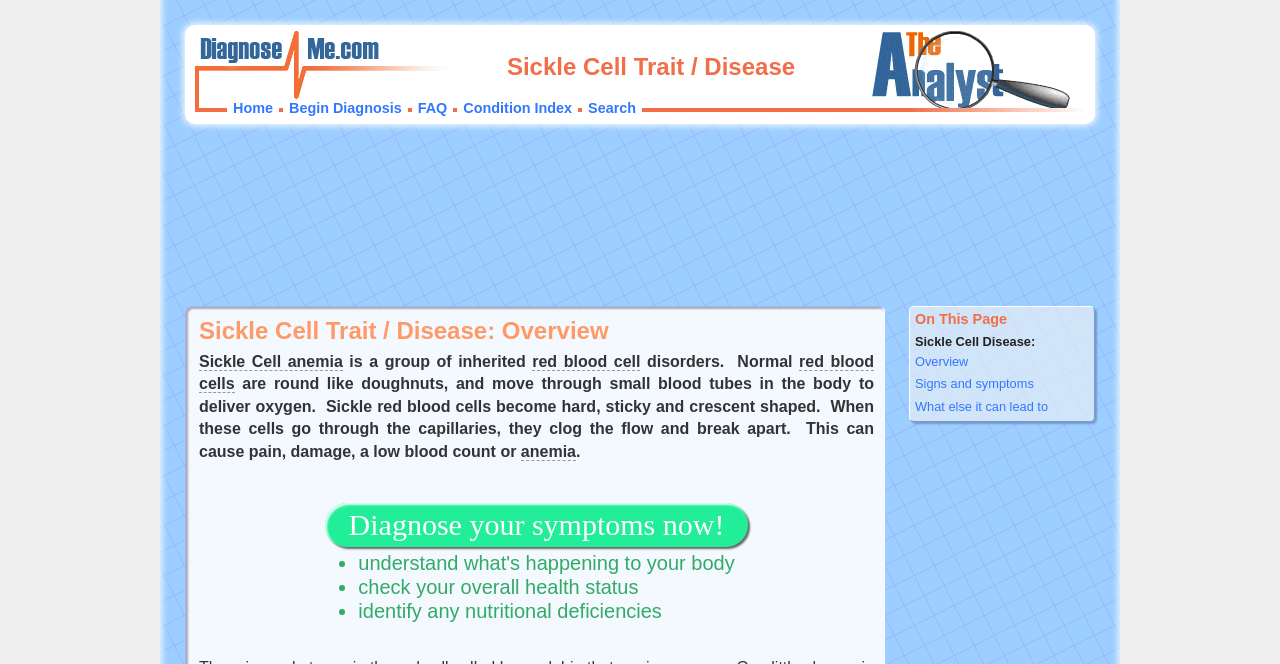Answer the question with a brief word or phrase:
How many links are available in the top navigation bar?

5